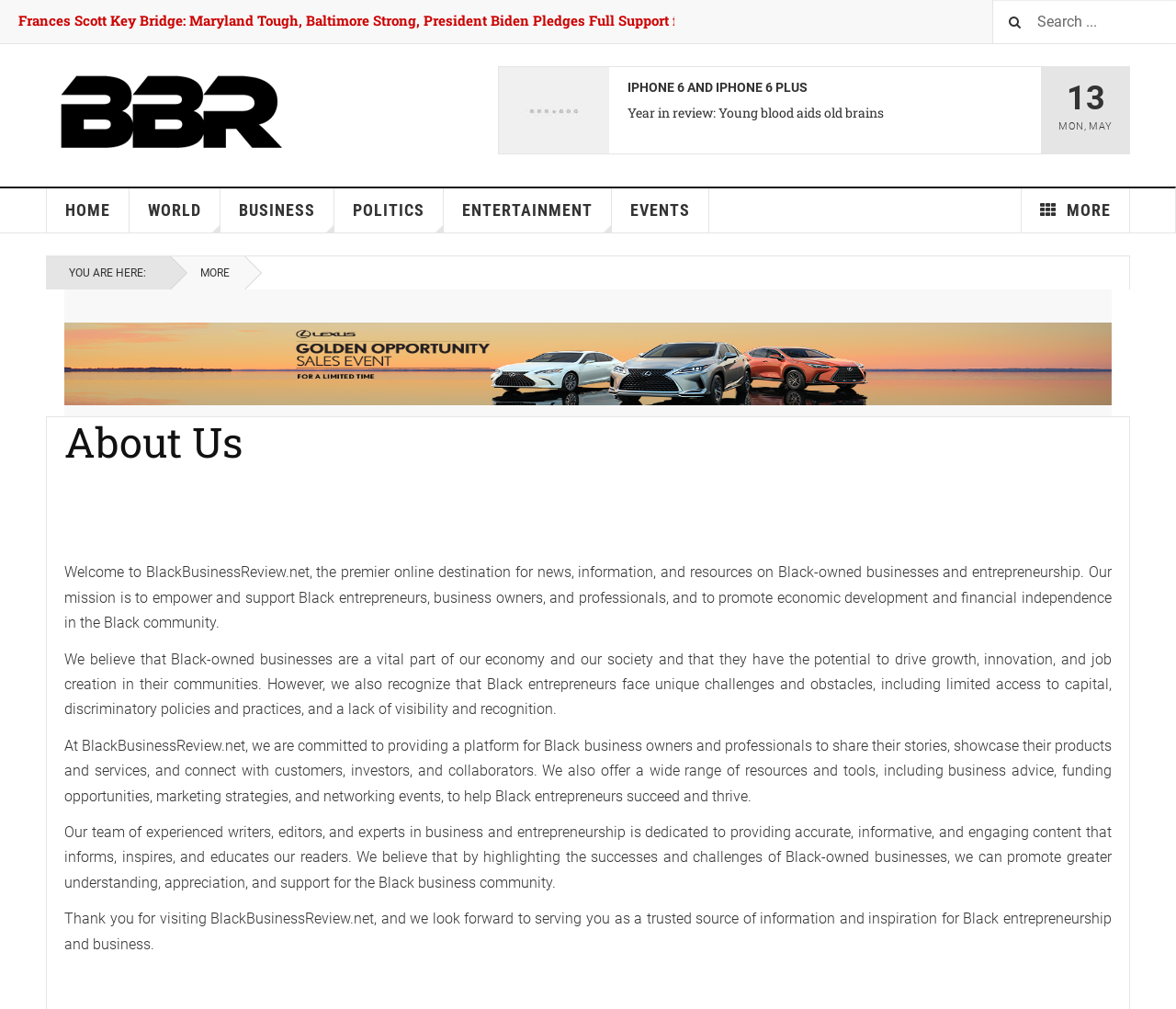Provide a brief response to the question below using one word or phrase:
What type of businesses are featured on the website?

Black-owned businesses